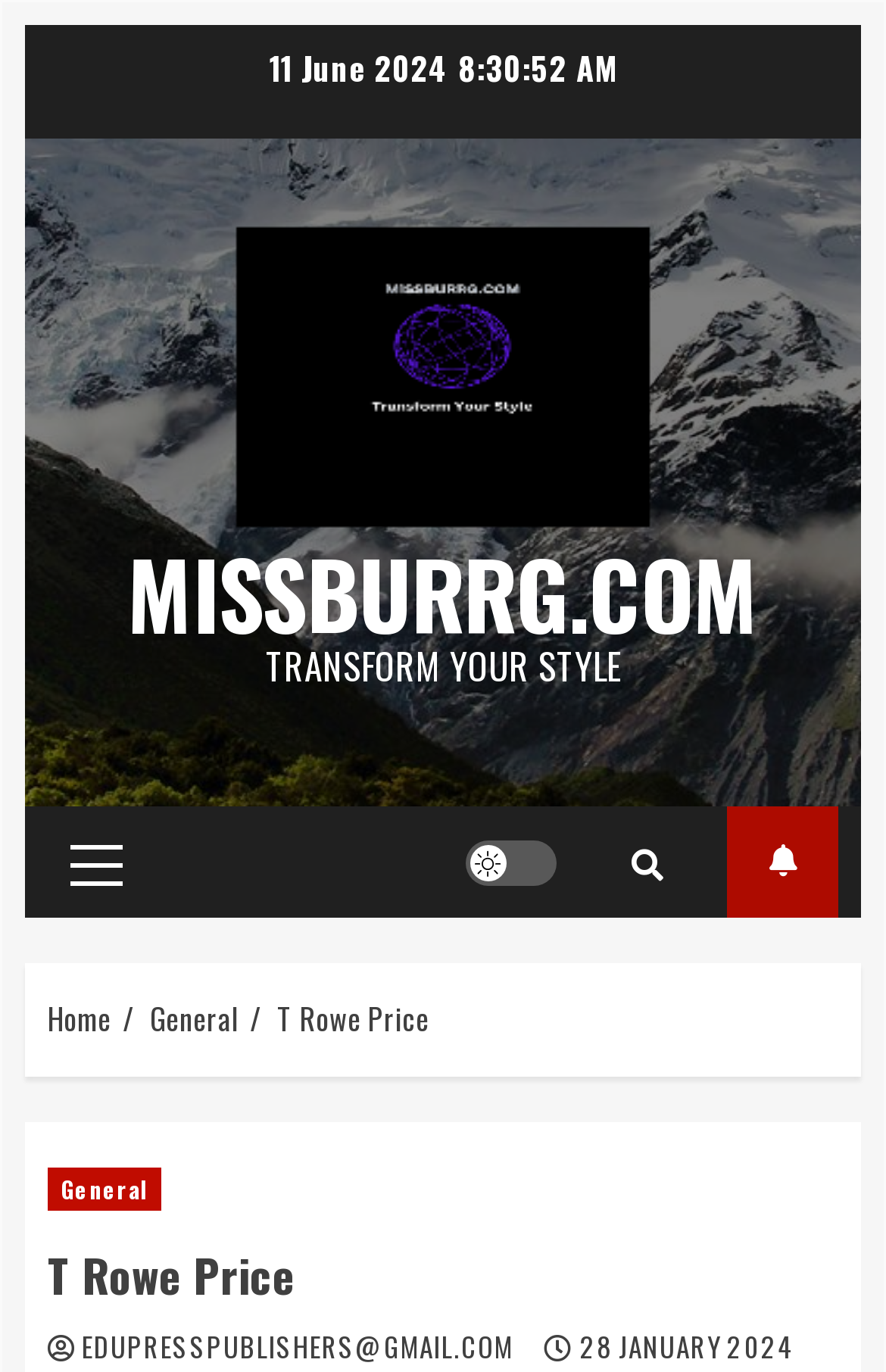What is the name of the menu?
Examine the screenshot and reply with a single word or phrase.

Primary Menu